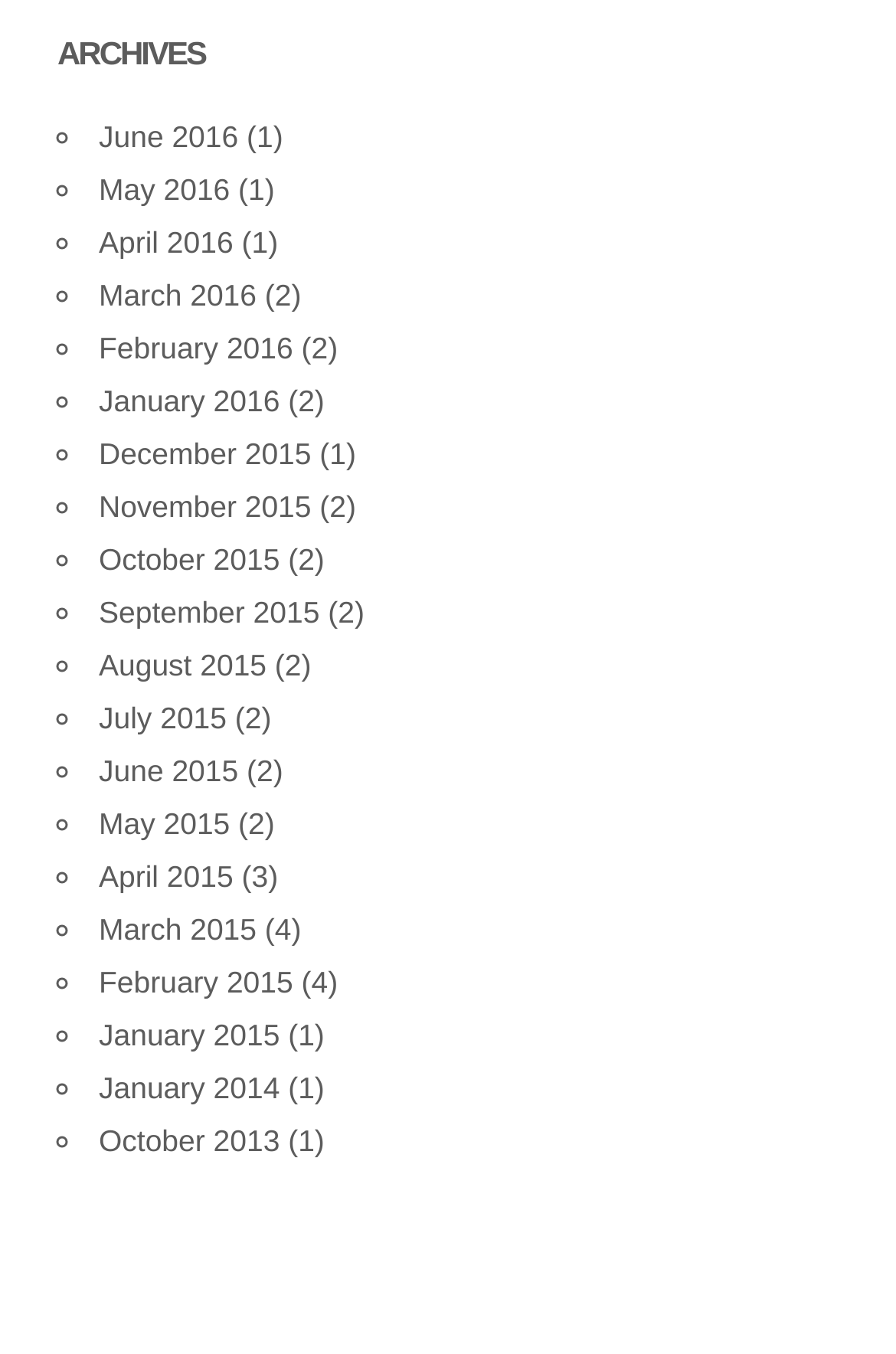Determine the bounding box coordinates for the region that must be clicked to execute the following instruction: "view archives for March 2016".

[0.11, 0.206, 0.336, 0.231]